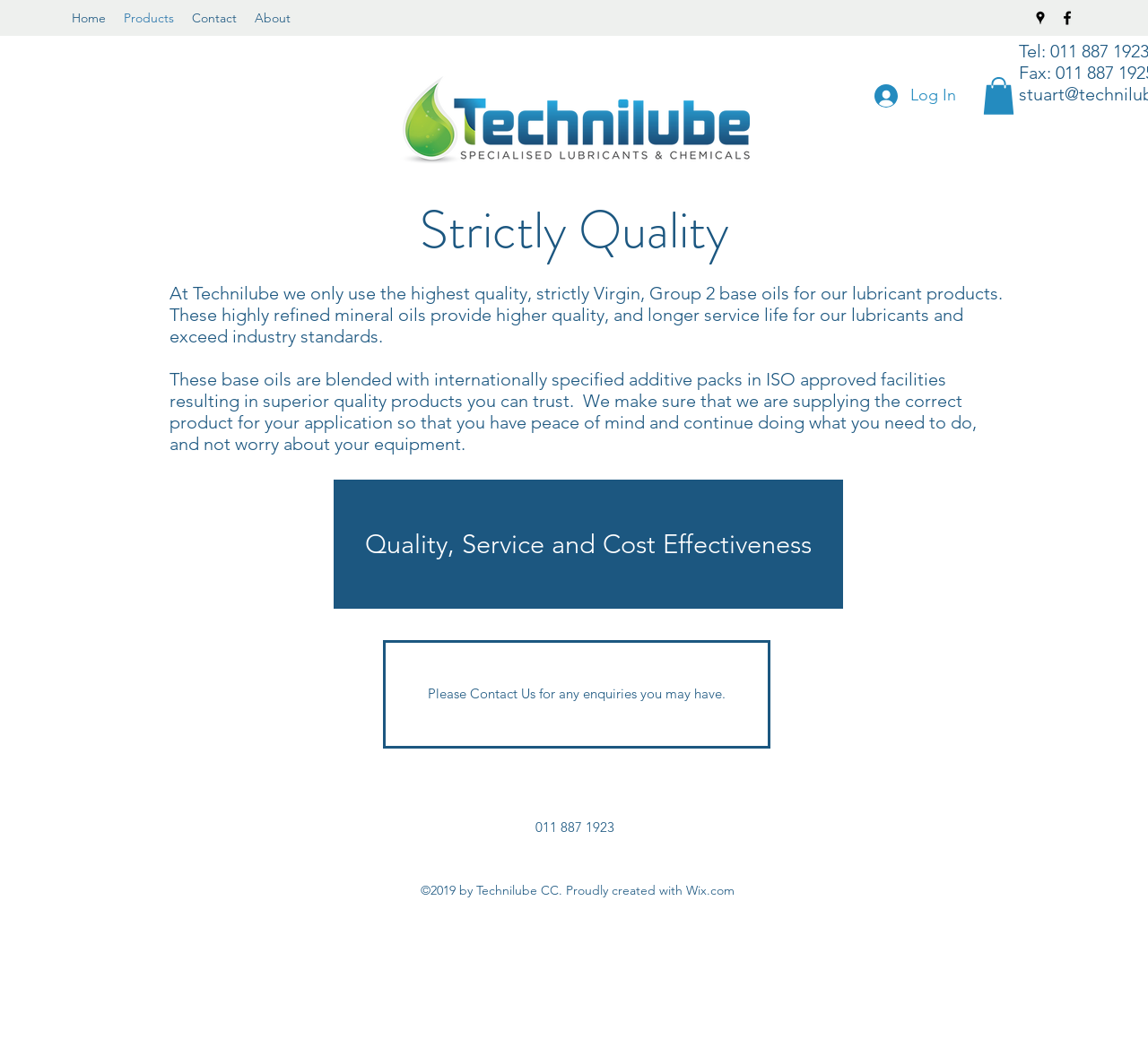Please respond in a single word or phrase: 
What is the quality standard of the company's products?

High quality